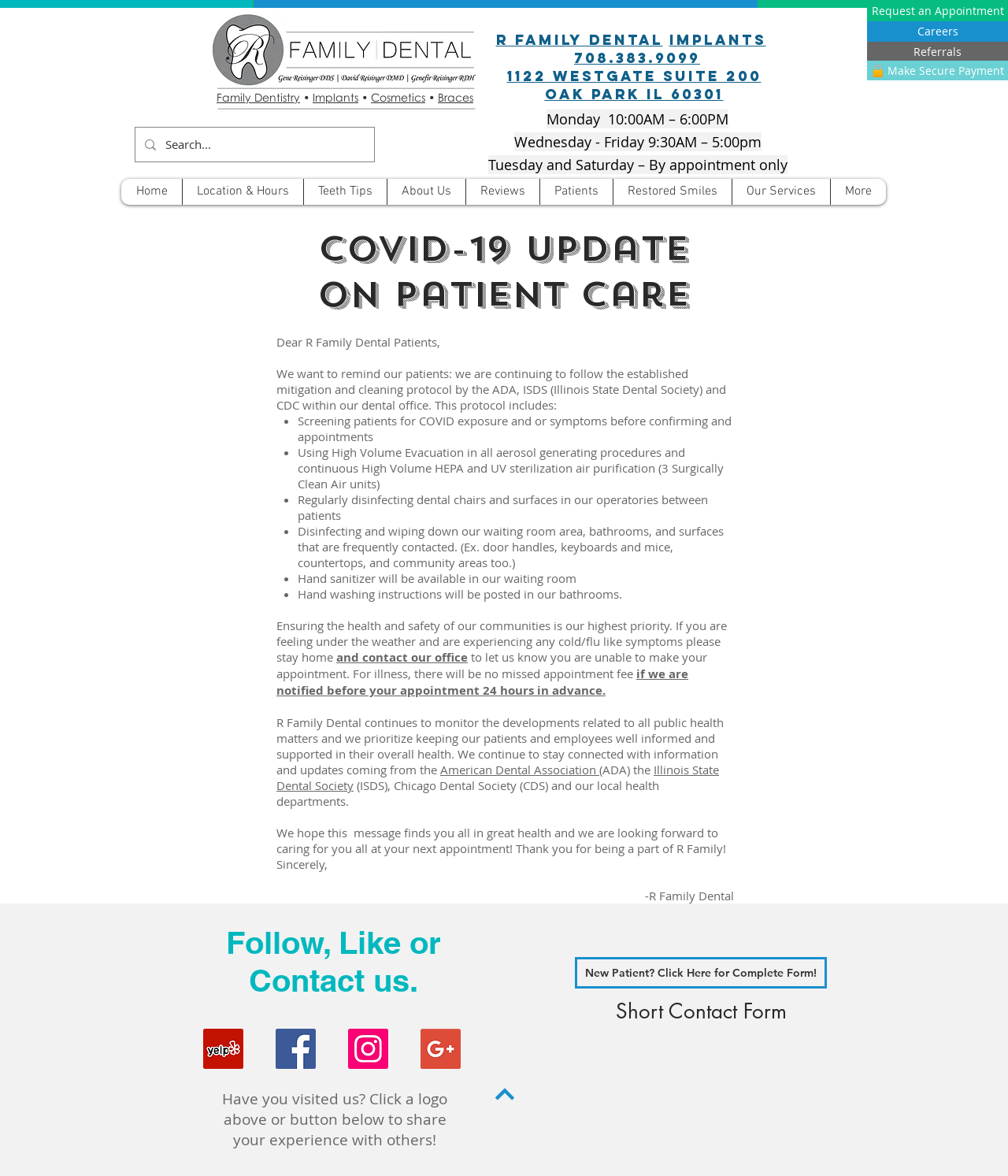Identify the bounding box coordinates for the UI element that matches this description: "aria-label="Facebook Social Icon"".

[0.273, 0.875, 0.313, 0.909]